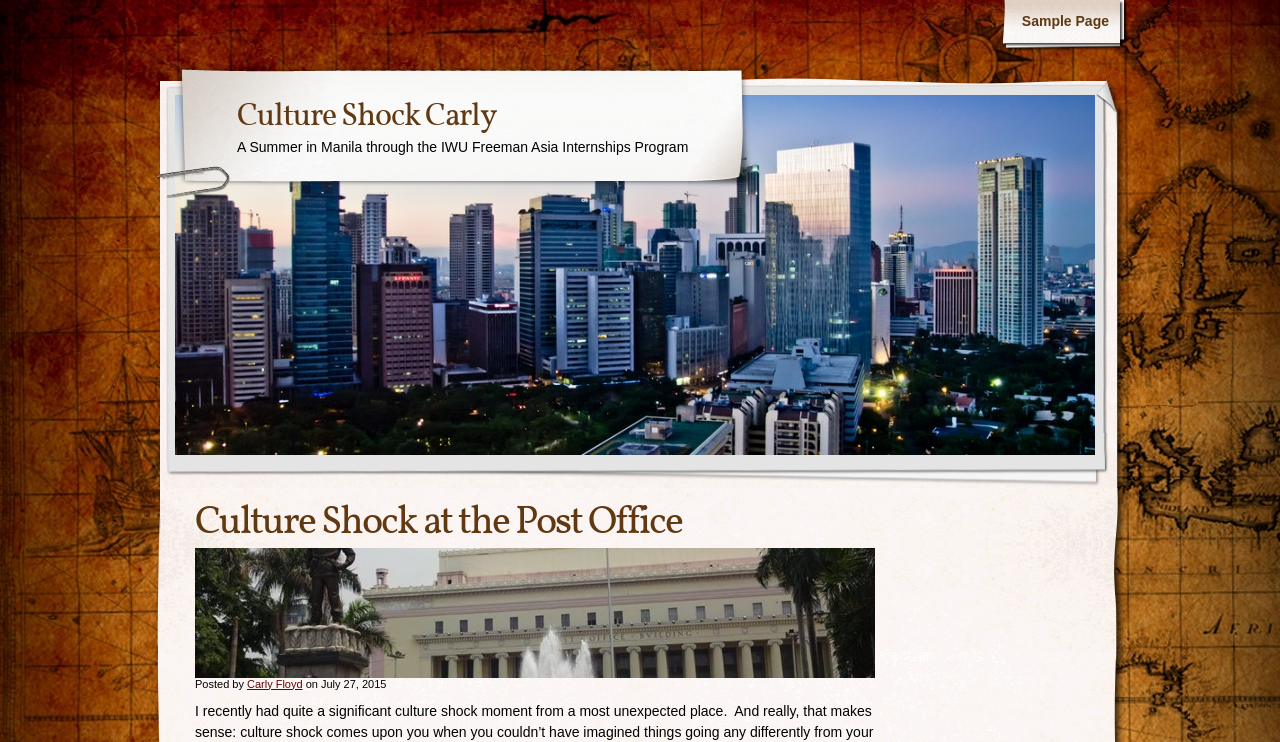Refer to the screenshot and answer the following question in detail:
When was the article posted?

I found the posting date by looking at the text 'on July 27, 2015' which is located near the author's name.